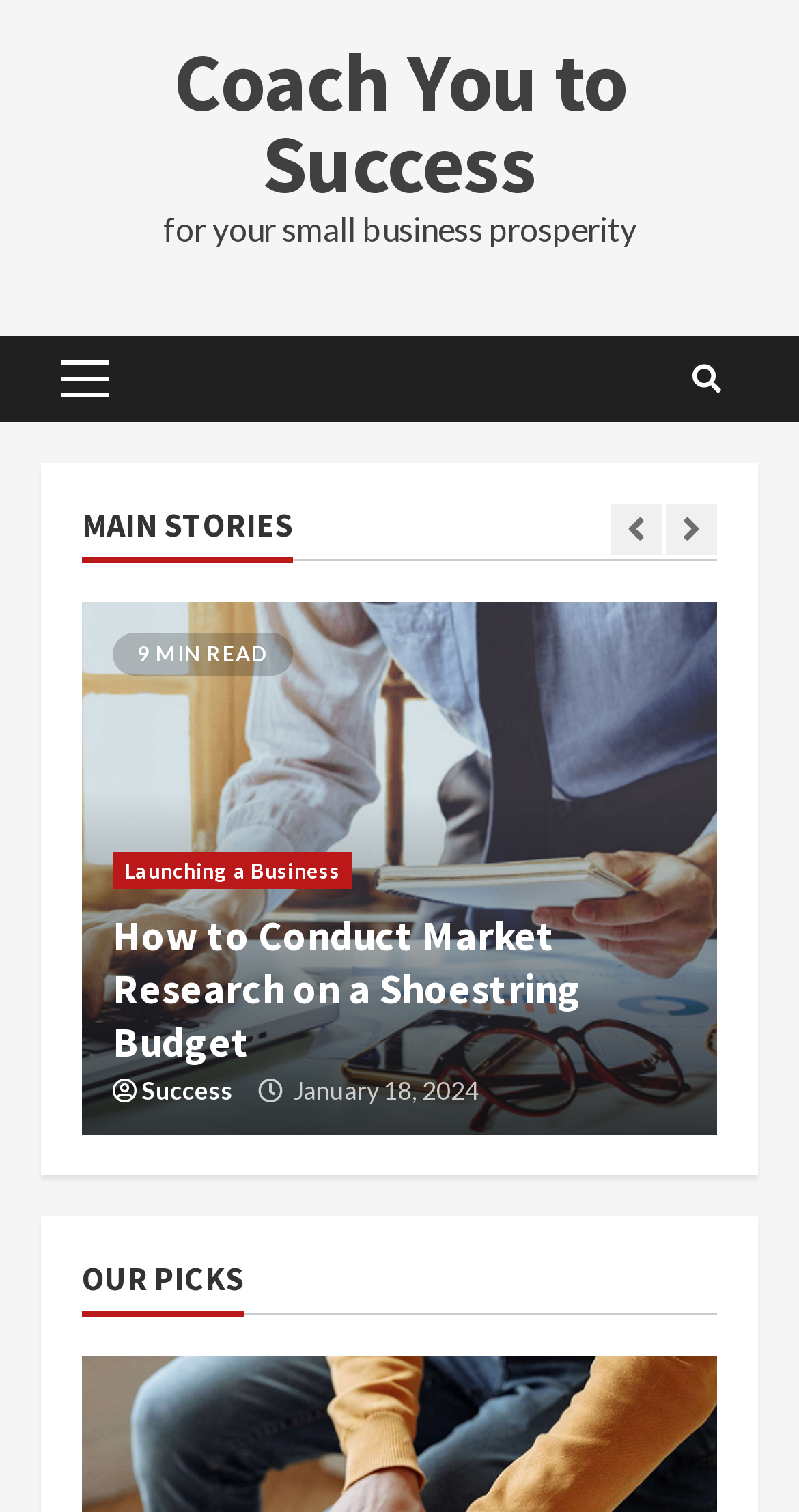Determine the bounding box coordinates (top-left x, top-left y, bottom-right x, bottom-right y) of the UI element described in the following text: Primary Menu

[0.051, 0.222, 0.162, 0.279]